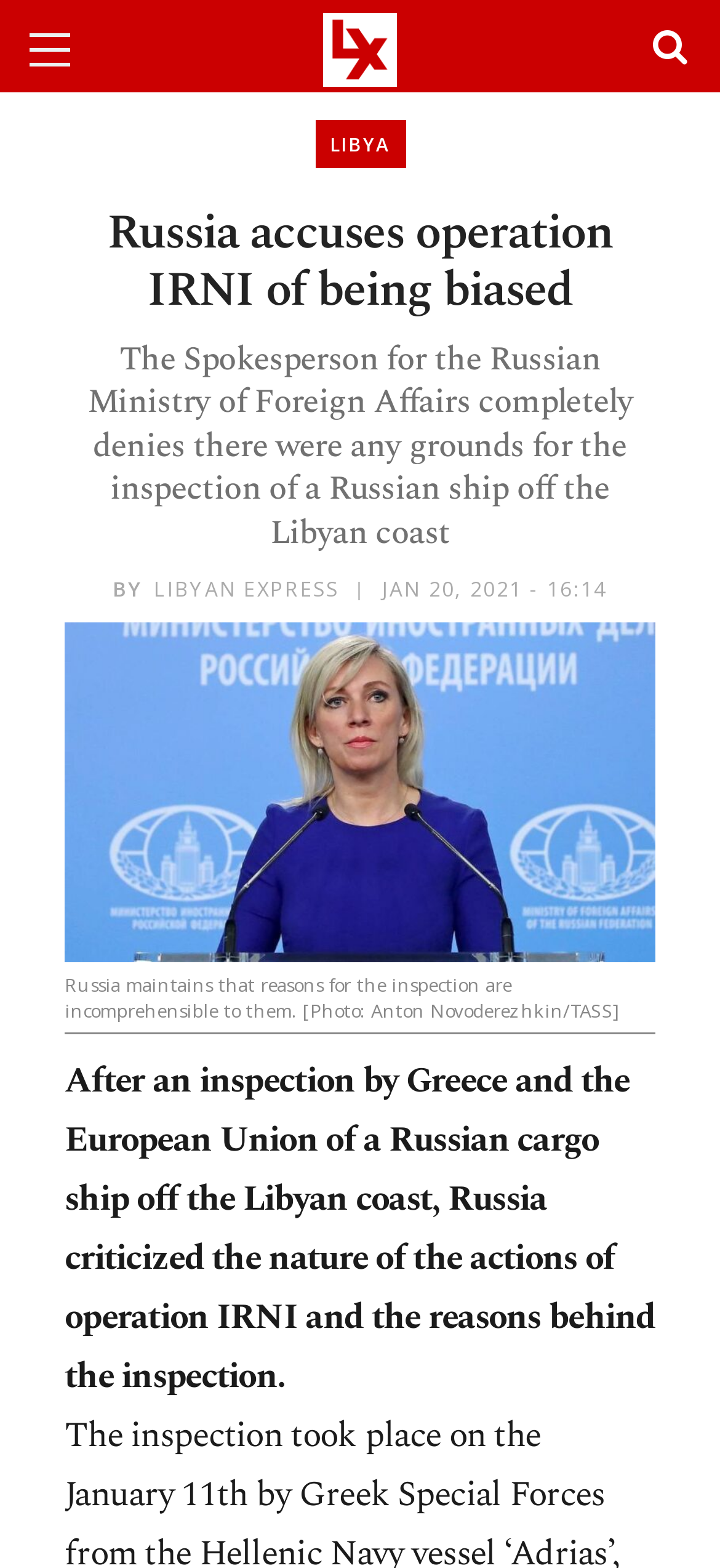Using the description "Libya", predict the bounding box of the relevant HTML element.

[0.437, 0.077, 0.563, 0.107]